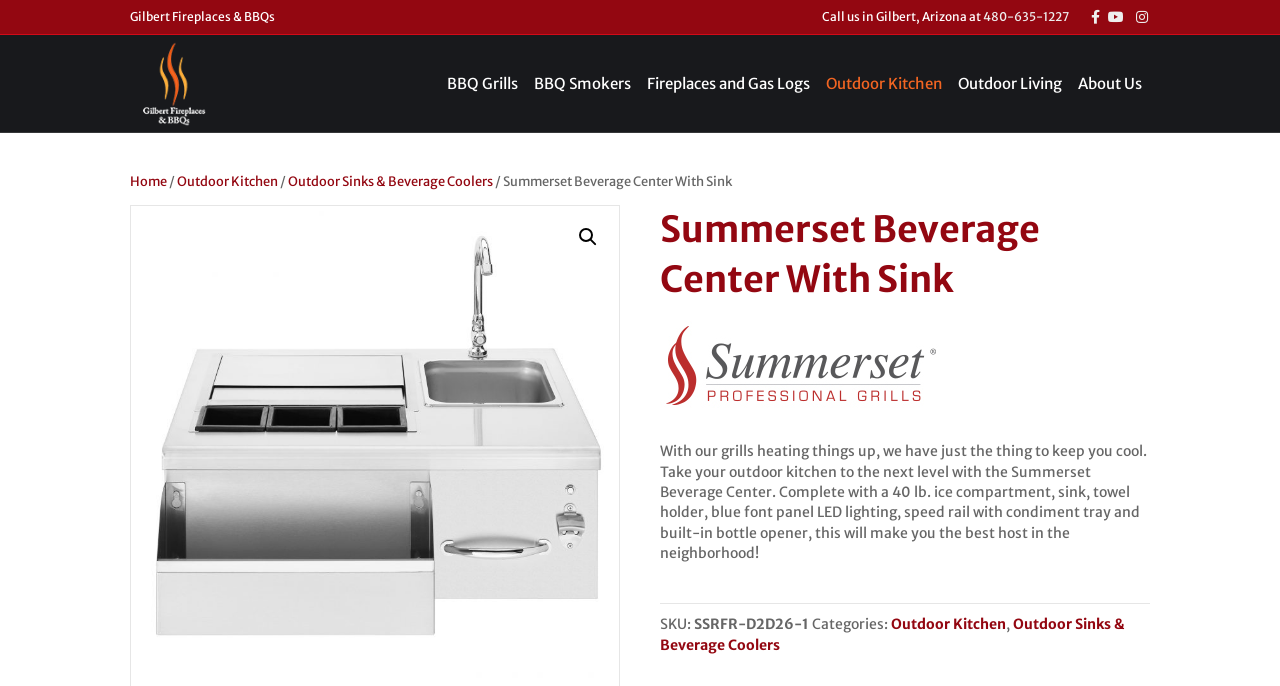Use a single word or phrase to answer the following:
What is the SKU of the Summerset Beverage Center?

SSRFR-D2D26-1